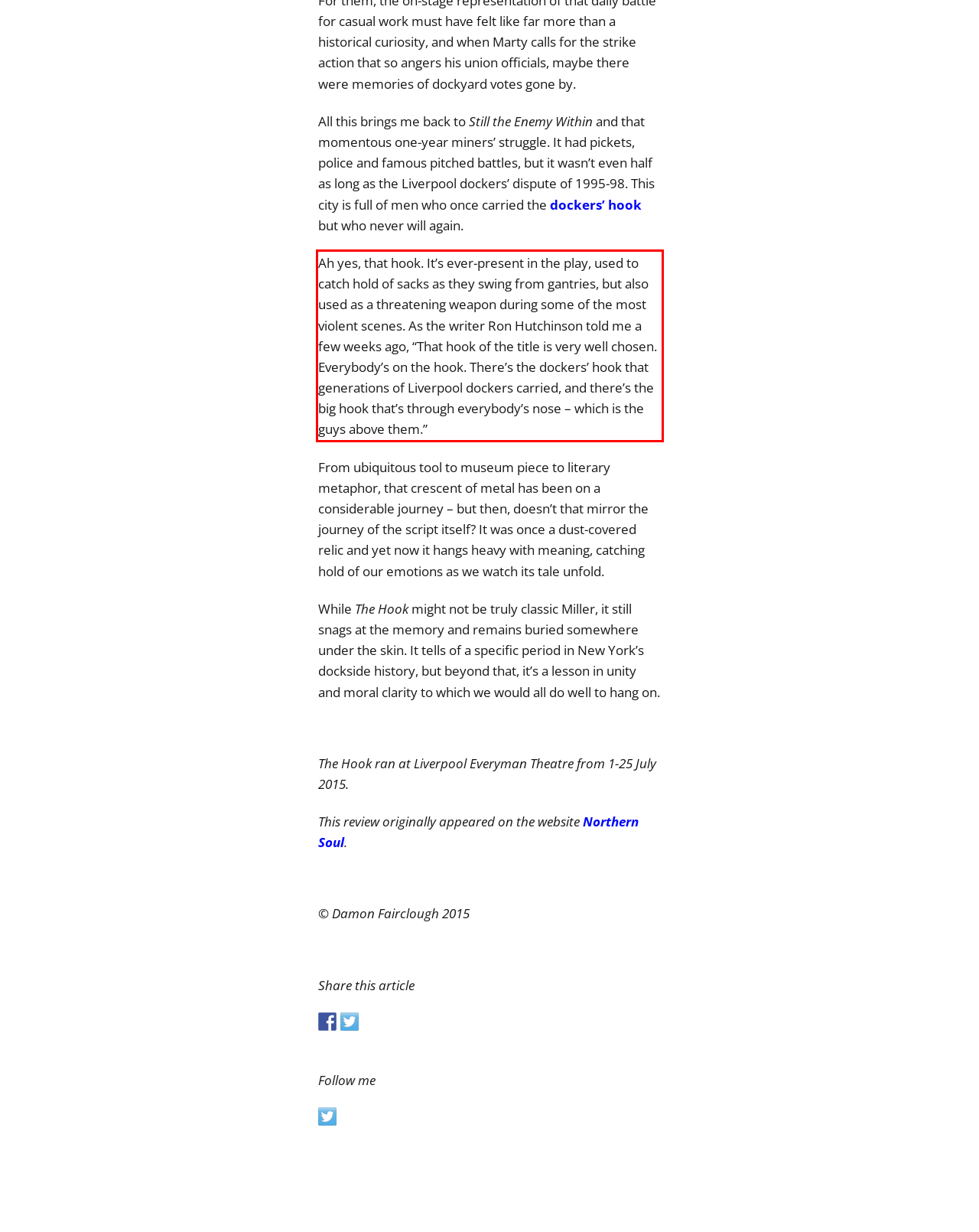Please look at the screenshot provided and find the red bounding box. Extract the text content contained within this bounding box.

Ah yes, that hook. It’s ever-present in the play, used to catch hold of sacks as they swing from gantries, but also used as a threatening weapon during some of the most violent scenes. As the writer Ron Hutchinson told me a few weeks ago, “That hook of the title is very well chosen. Everybody’s on the hook. There’s the dockers’ hook that generations of Liverpool dockers carried, and there’s the big hook that’s through everybody’s nose – which is the guys above them.”